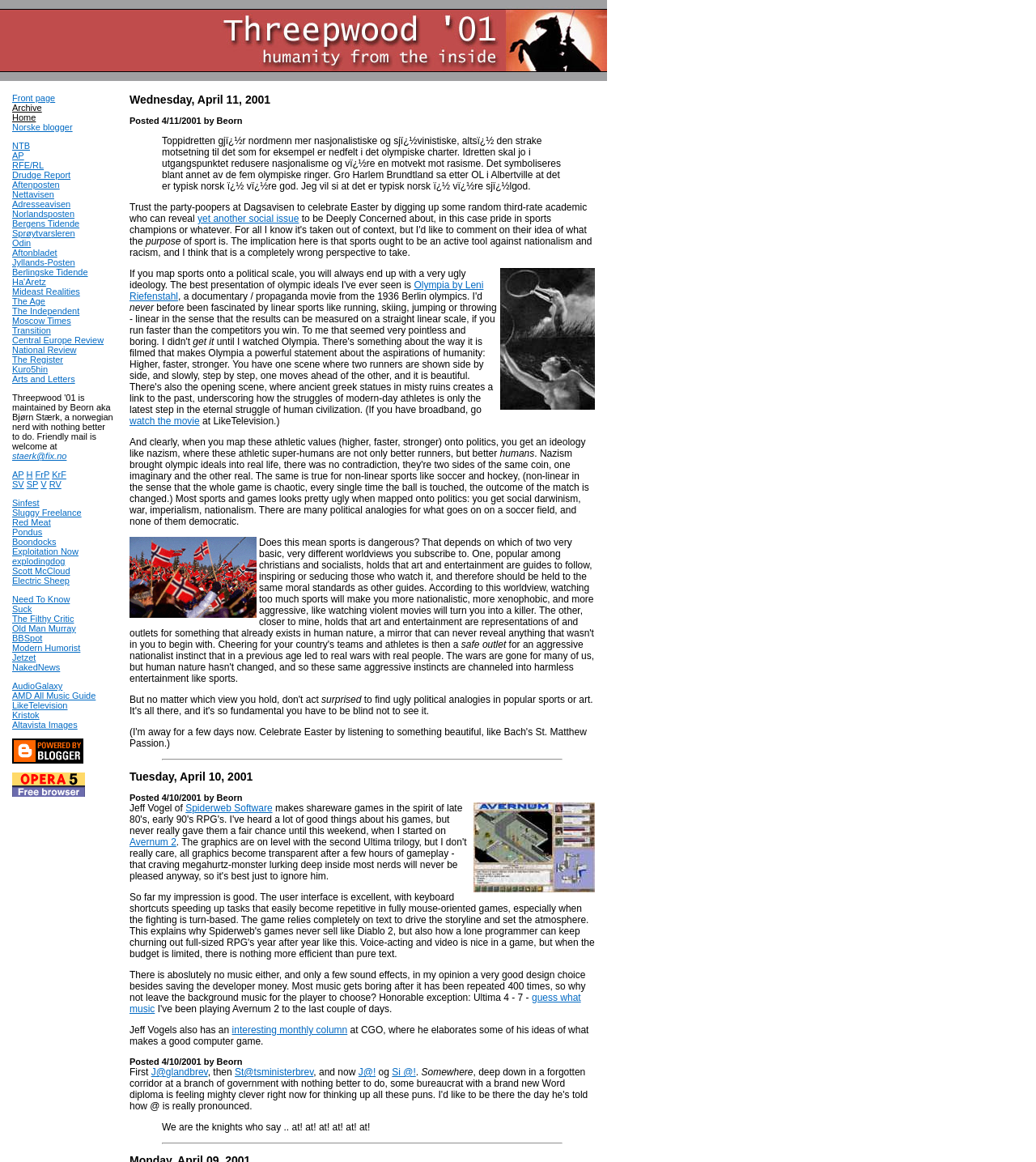What is the name of the weblog?
Please elaborate on the answer to the question with detailed information.

The name of the weblog can be found at the top of the webpage, which is 'Threepwood '01'. This is the title of the webpage and indicates that it is a weblog.